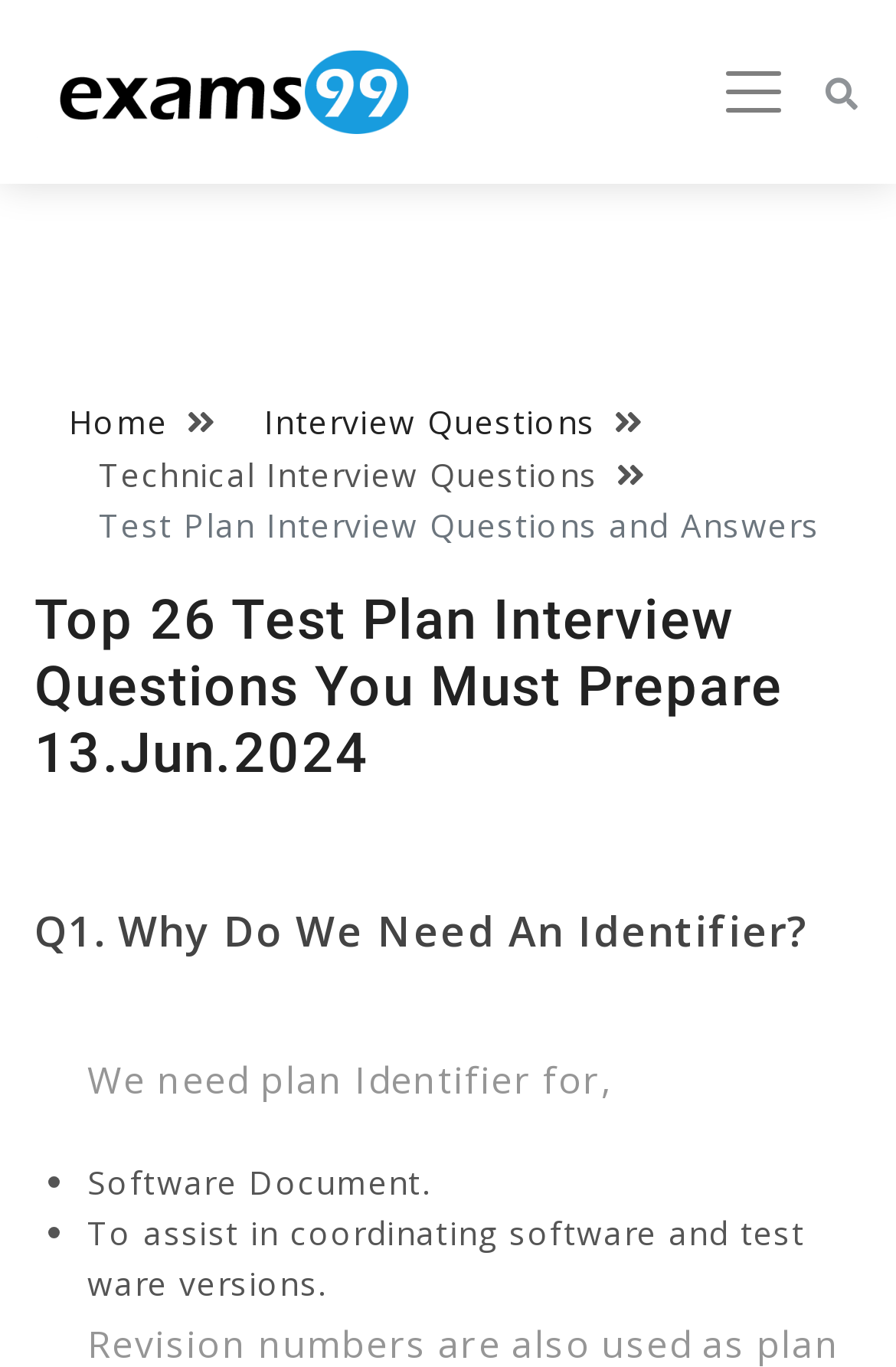Please find the bounding box coordinates (top-left x, top-left y, bottom-right x, bottom-right y) in the screenshot for the UI element described as follows: Home

[0.077, 0.293, 0.188, 0.325]